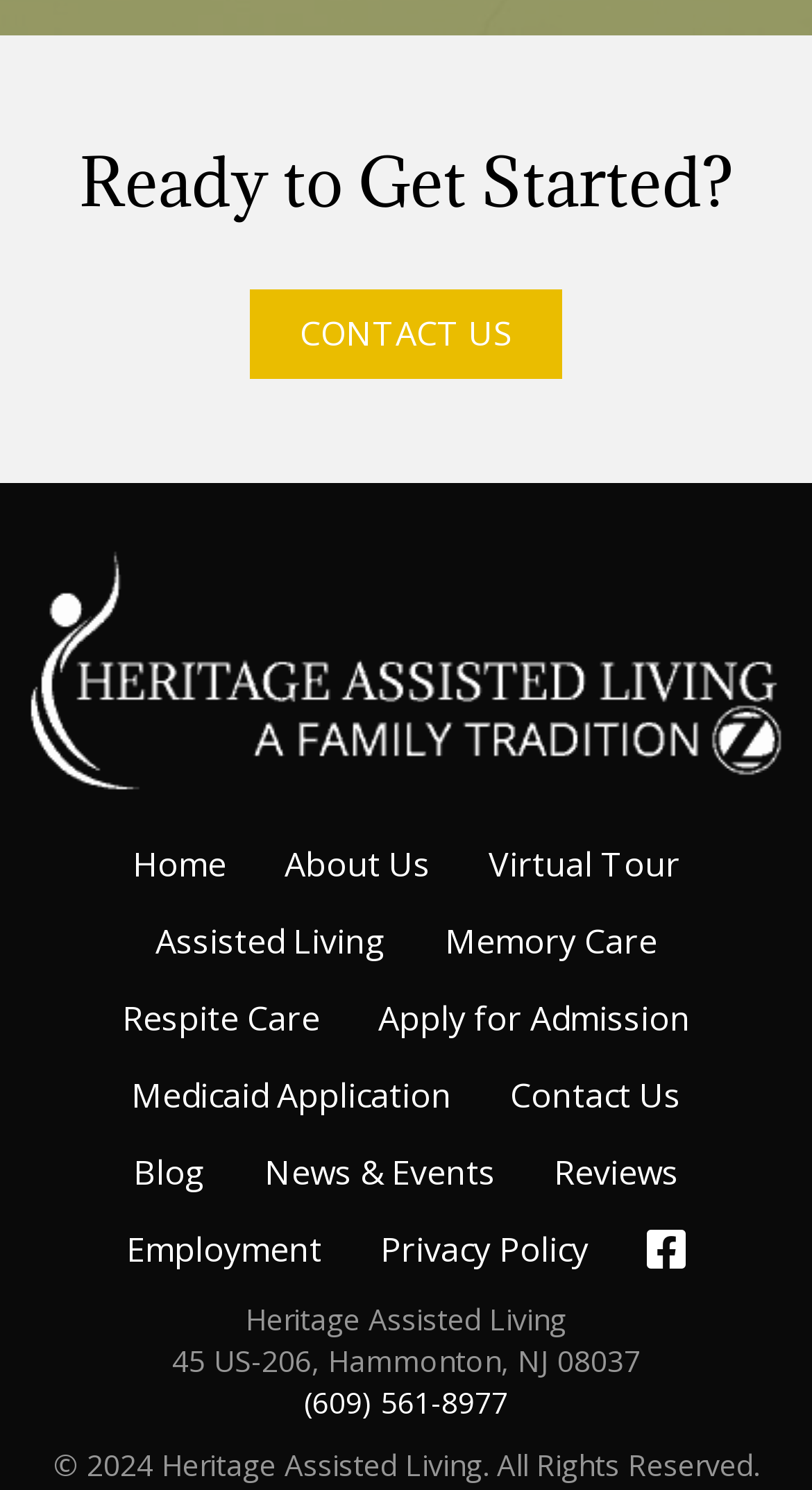Specify the bounding box coordinates of the area to click in order to execute this command: 'Read the blog'. The coordinates should consist of four float numbers ranging from 0 to 1, and should be formatted as [left, top, right, bottom].

[0.128, 0.762, 0.29, 0.812]